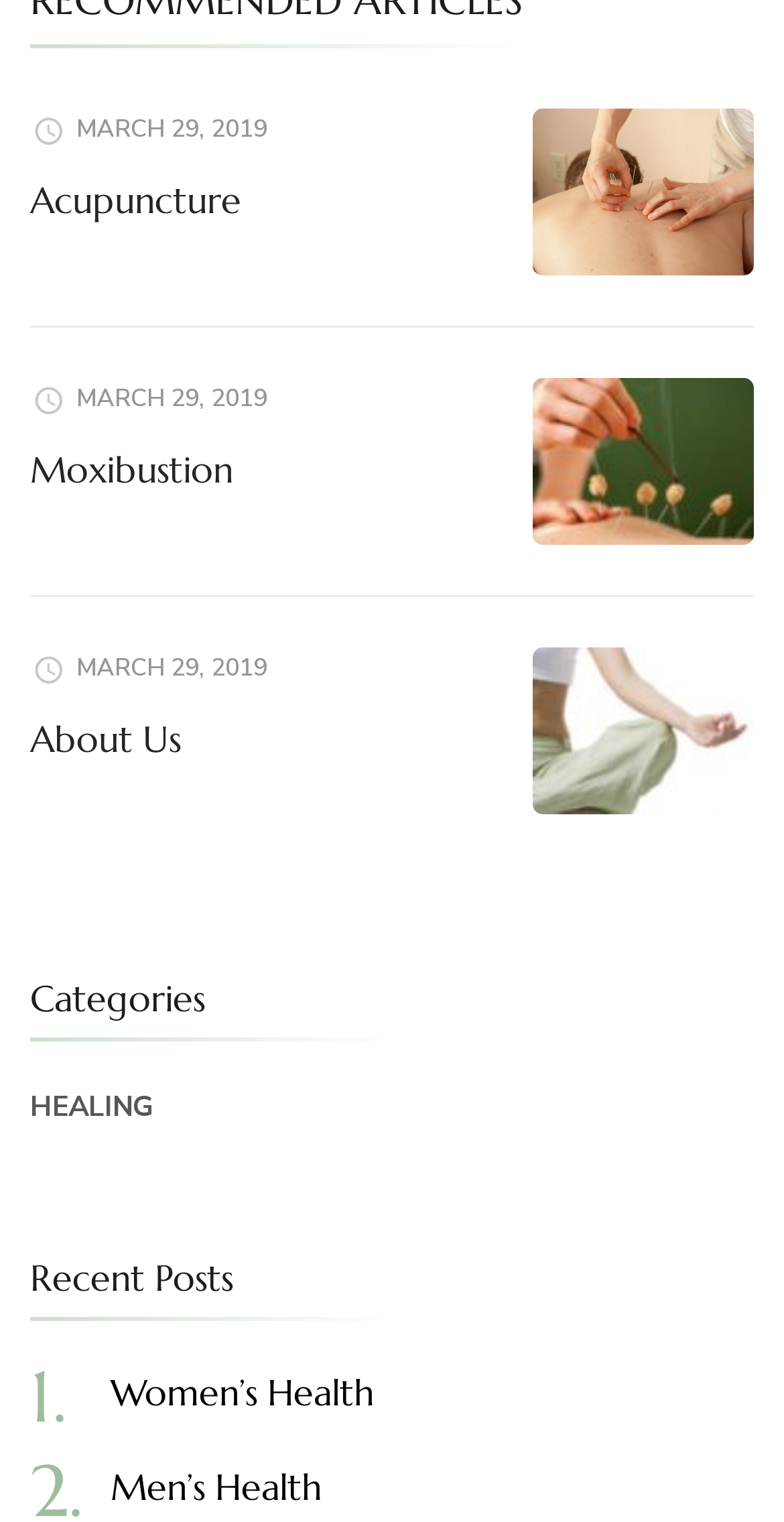Identify the bounding box coordinates for the region of the element that should be clicked to carry out the instruction: "click on Acupuncture". The bounding box coordinates should be four float numbers between 0 and 1, i.e., [left, top, right, bottom].

[0.038, 0.116, 0.308, 0.147]